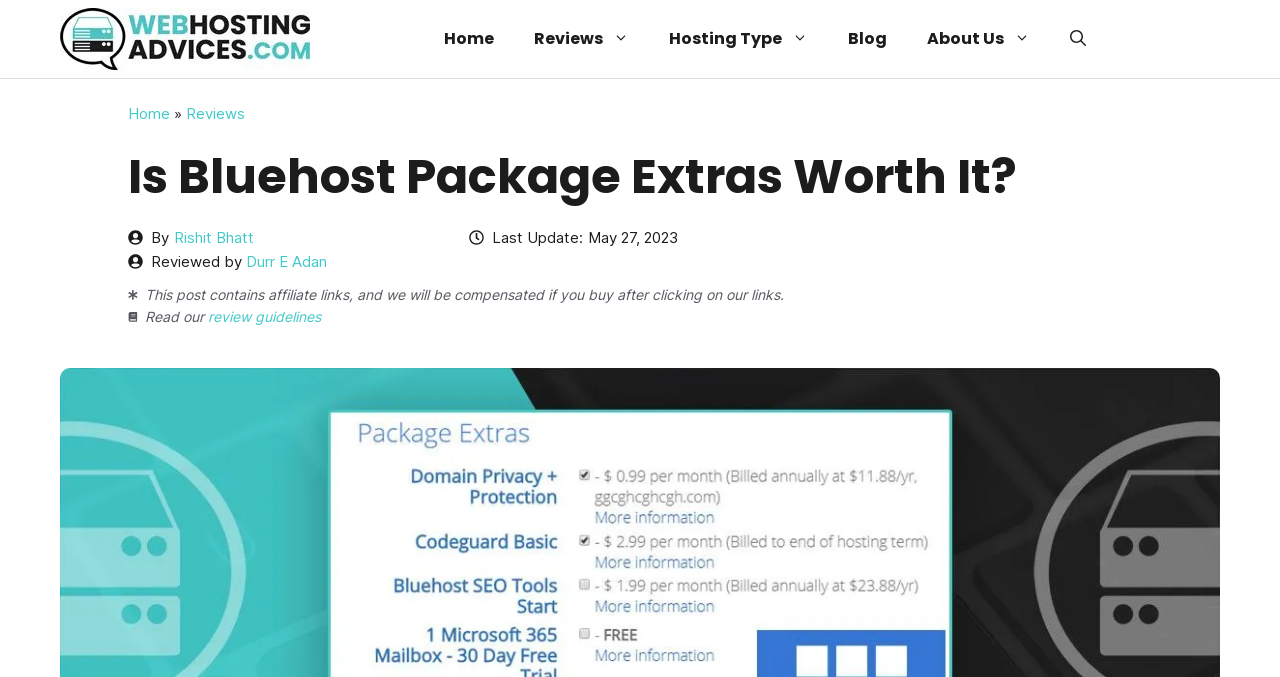Find the bounding box coordinates of the element's region that should be clicked in order to follow the given instruction: "check last update time". The coordinates should consist of four float numbers between 0 and 1, i.e., [left, top, right, bottom].

[0.459, 0.333, 0.53, 0.369]